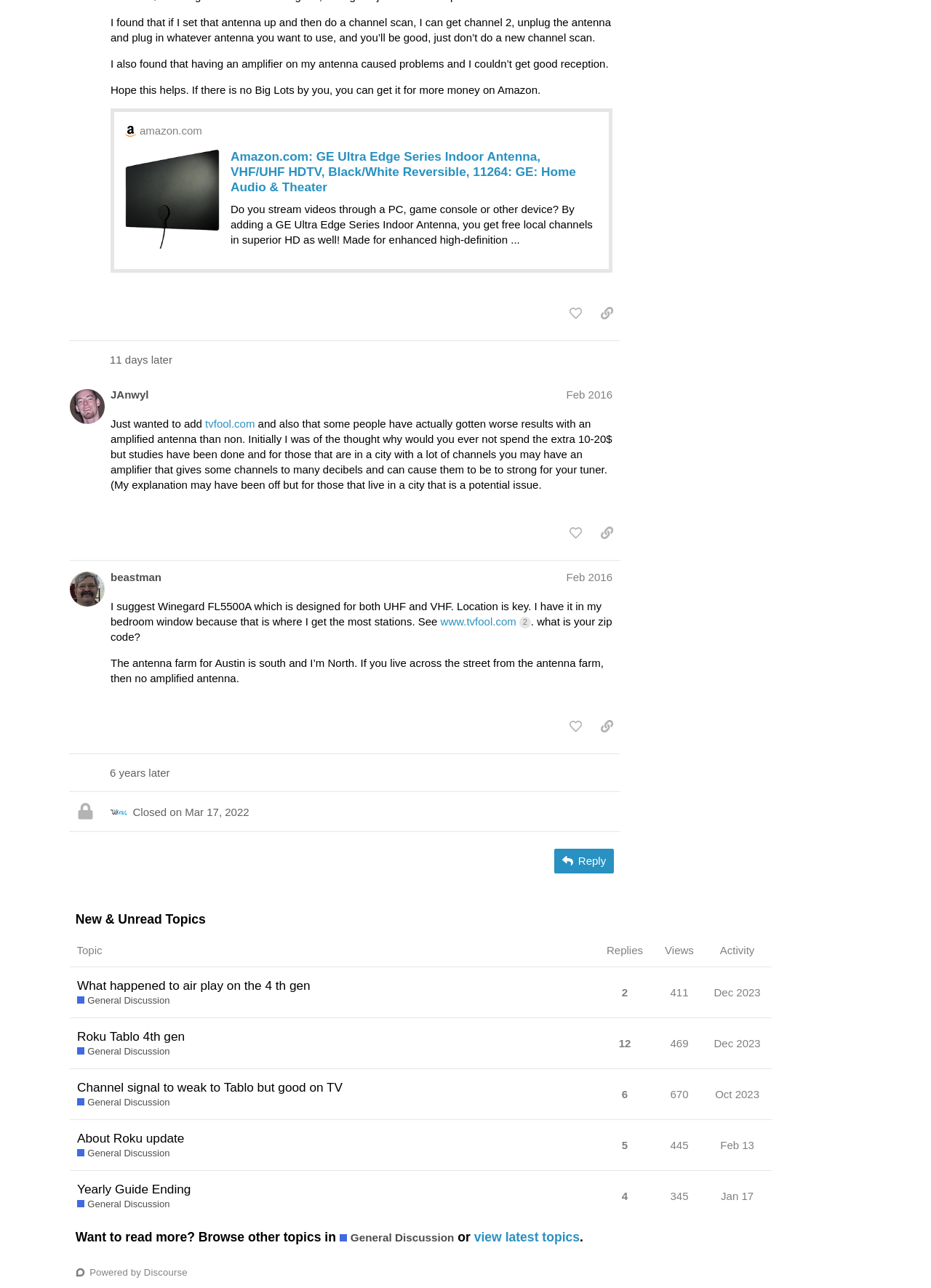Find the bounding box coordinates for the UI element that matches this description: "Roku Tablo 4th gen".

[0.083, 0.791, 0.198, 0.819]